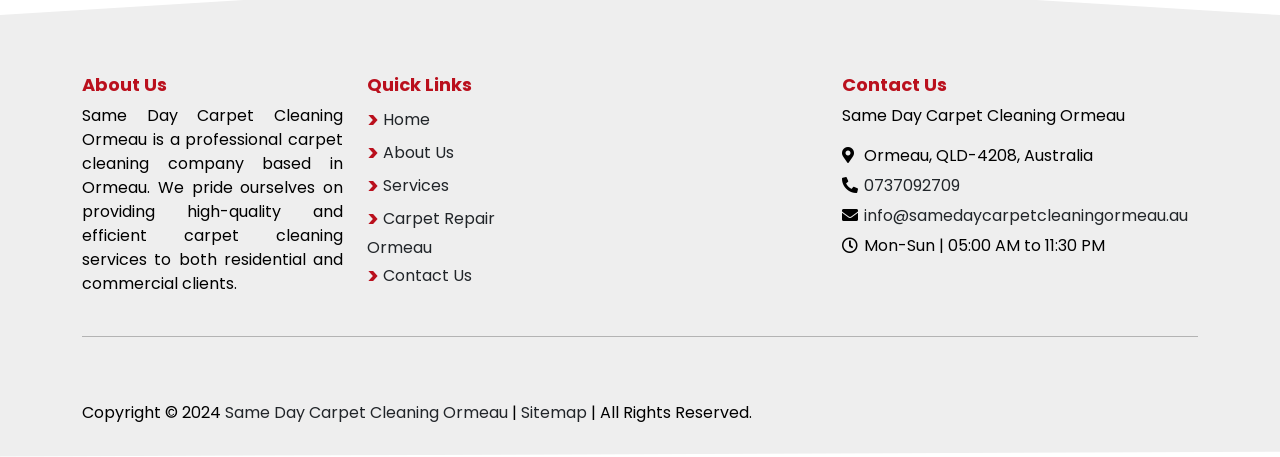Show me the bounding box coordinates of the clickable region to achieve the task as per the instruction: "Click on the 'Home' link".

[0.299, 0.235, 0.336, 0.286]